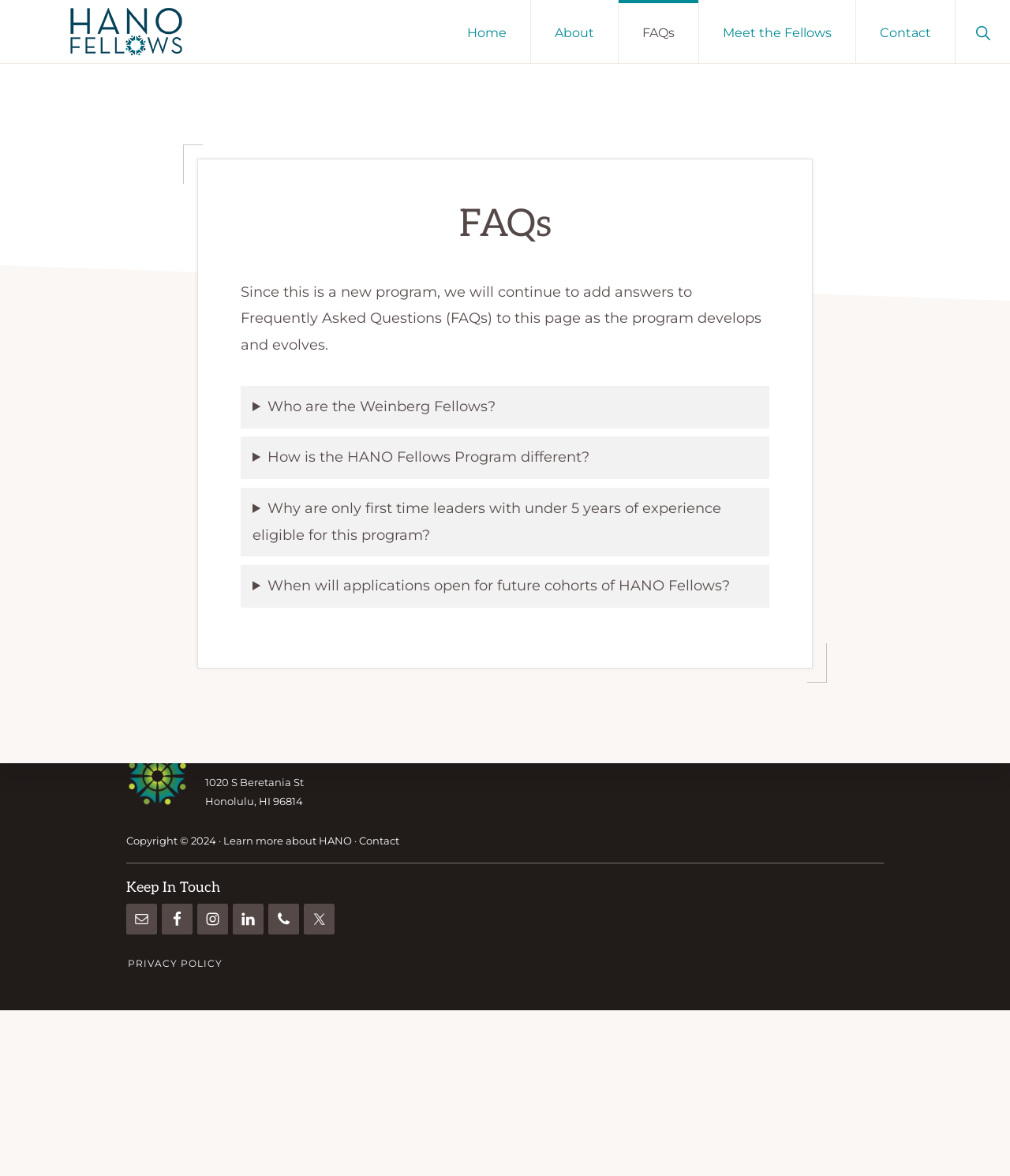Identify the bounding box coordinates of the clickable region required to complete the instruction: "Learn more about HANO". The coordinates should be given as four float numbers within the range of 0 and 1, i.e., [left, top, right, bottom].

[0.221, 0.709, 0.348, 0.722]